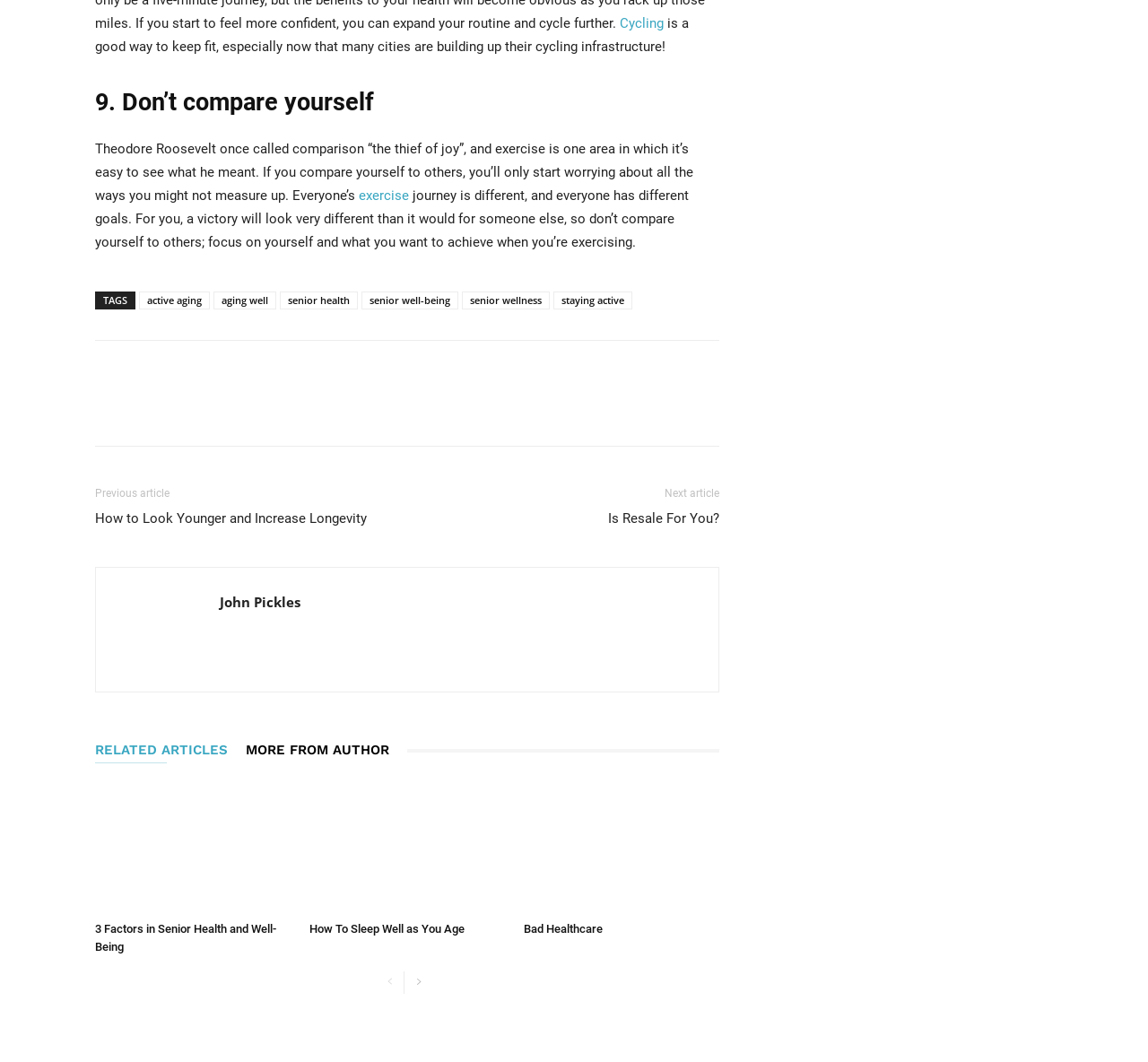Determine the bounding box coordinates of the clickable element to complete this instruction: "Like the article on Facebook". Provide the coordinates in the format of four float numbers between 0 and 1, [left, top, right, bottom].

[0.083, 0.339, 0.317, 0.357]